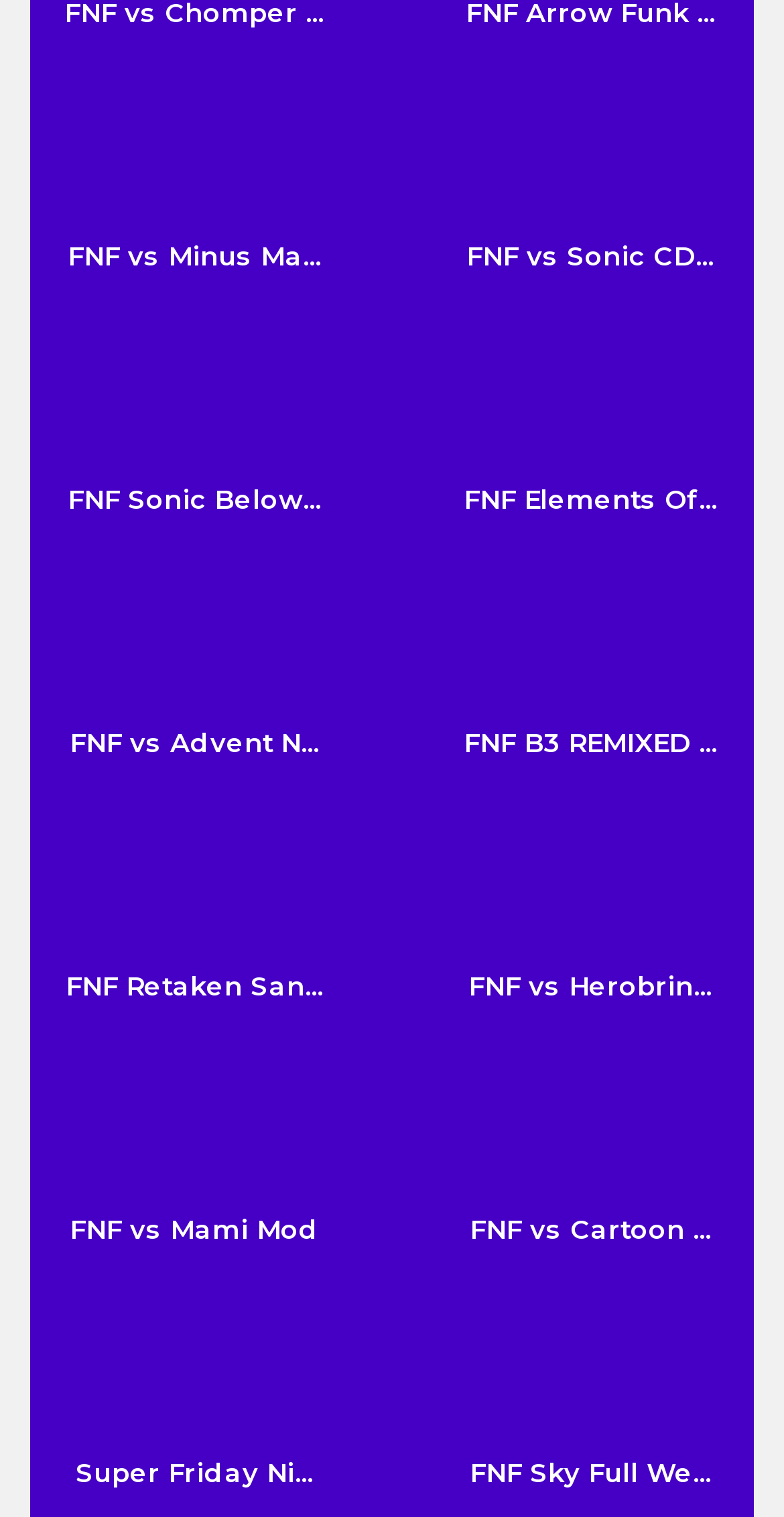How many links are there on the webpage?
Based on the screenshot, respond with a single word or phrase.

10